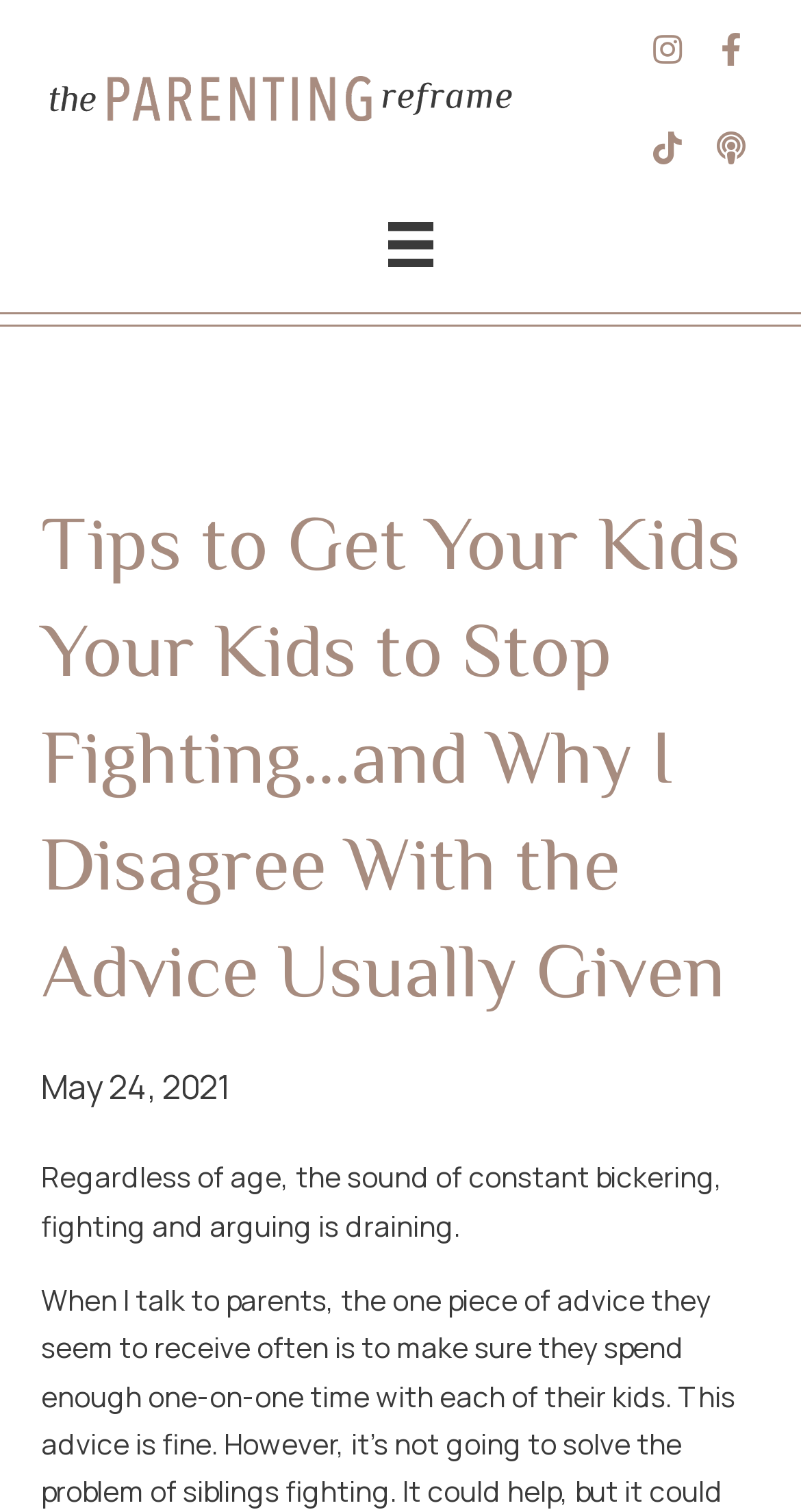Write an extensive caption that covers every aspect of the webpage.

The webpage appears to be a blog post or article titled "Tips to Get Your Kids to Stop Fighting…and Why I Disagree With the Advice Usually Given". At the top left corner, there is a logo image with a horizontal layout, accompanied by a link with the same name. To the right of the logo, there is a menu button with an icon. 

Below the logo and menu button, the main title of the article is prominently displayed, taking up a significant portion of the screen. The title is followed by the publication date, "May 24, 2021", which is positioned below the title and aligned to the left. 

The main content of the article begins with a paragraph that discusses the draining effects of constant bickering, fighting, and arguing among children, regardless of their age. This paragraph is positioned below the publication date and spans across most of the screen.